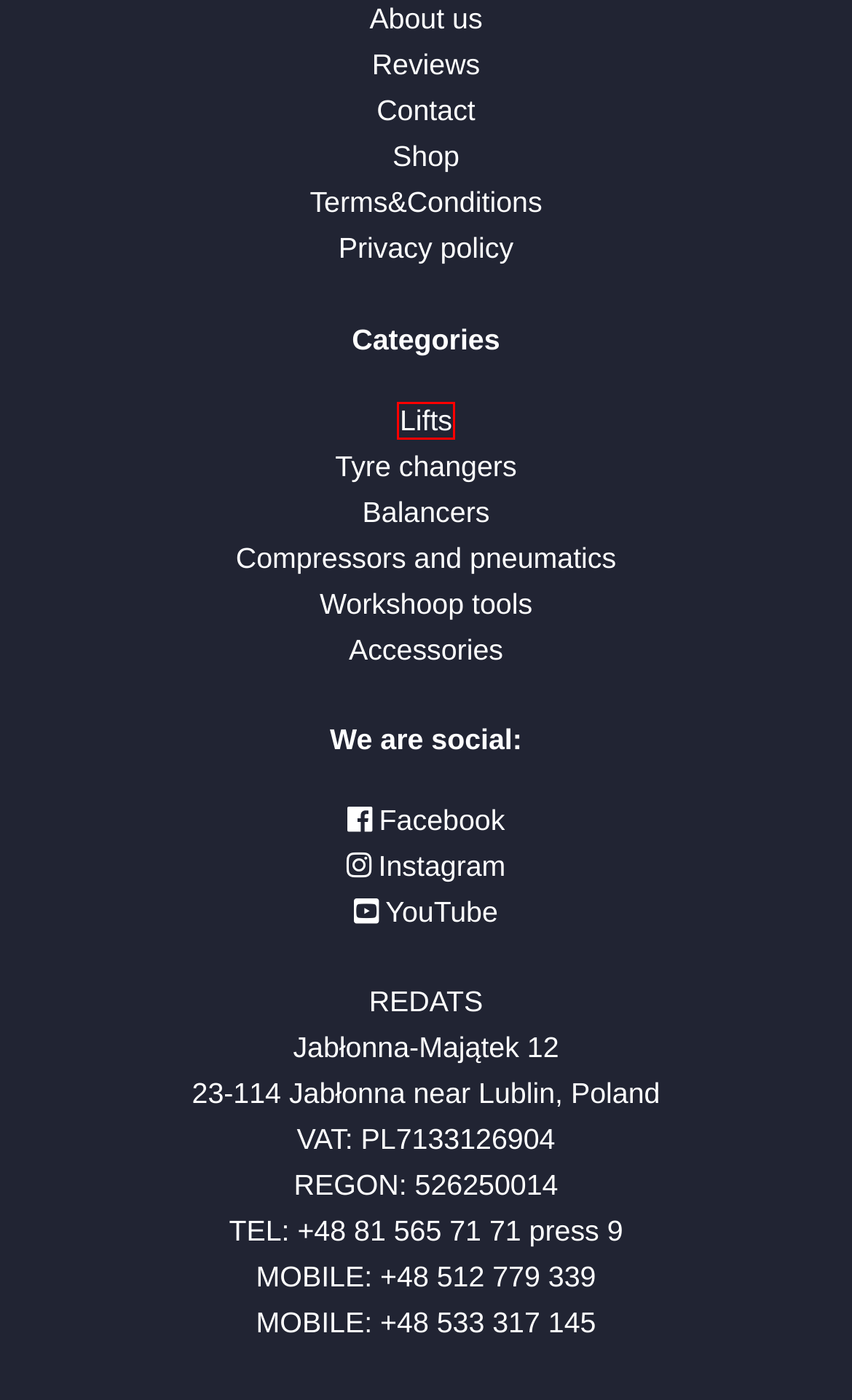With the provided webpage screenshot containing a red bounding box around a UI element, determine which description best matches the new webpage that appears after clicking the selected element. The choices are:
A. Cookie Consent Solution by Cookiebot™ | Start Your Free Trial
B. LIFTS
C. Tyre Service Equipment - REDATS
D. Scissors lifts - REDATS
E. Redats - Virtual showroom by 3dtrip
F. Pneumatic ballon jacks - REDATS
G. Workshop lifts - REDATS
H. One-post lifts - REDATS

B